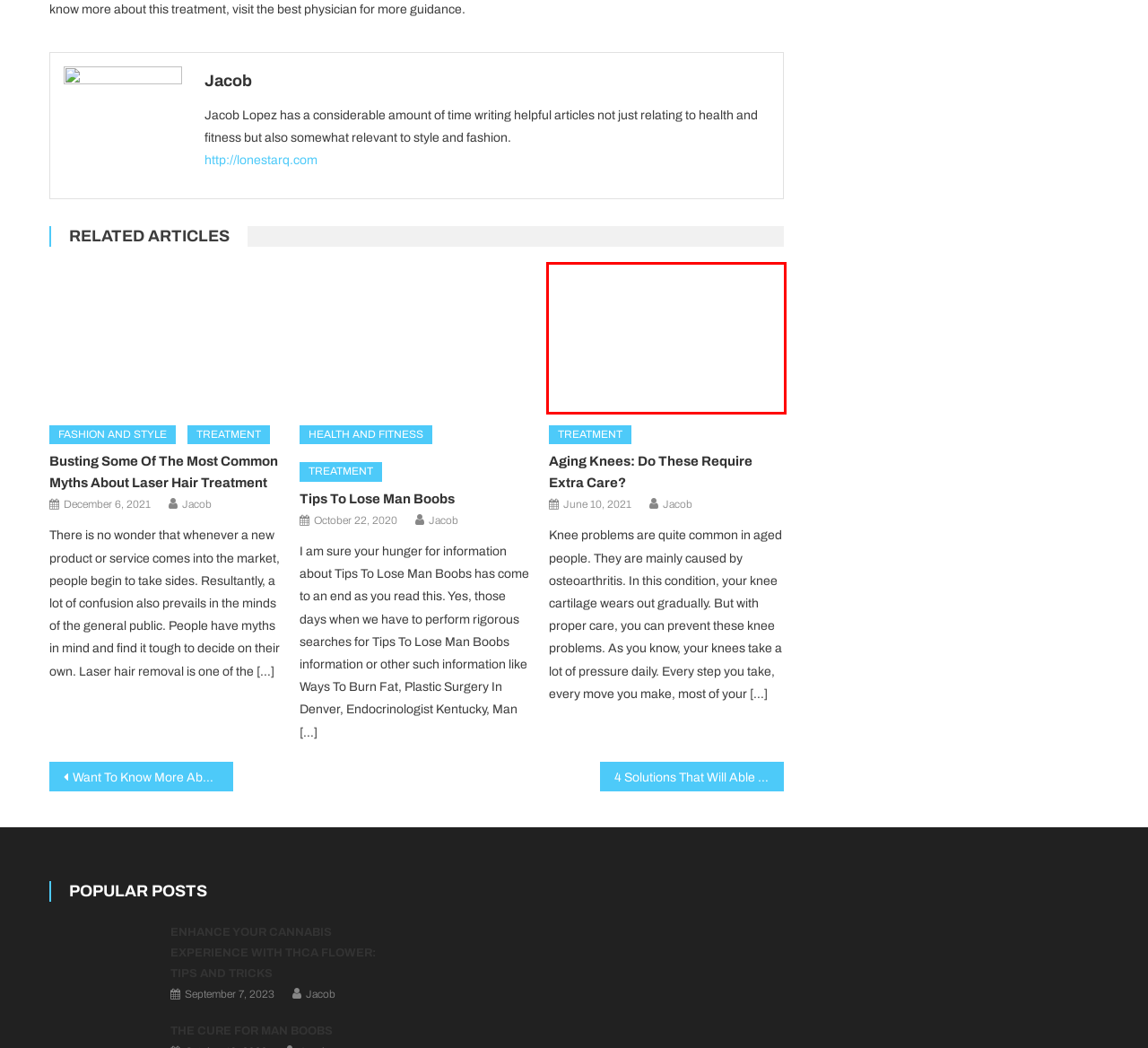You have a screenshot of a webpage where a red bounding box highlights a specific UI element. Identify the description that best matches the resulting webpage after the highlighted element is clicked. The choices are:
A. Aging Knees: Do These Require Extra Care? - Lone Star Q
B. Enhance Your Cannabis Experience With THCA Flower: Tips and Tricks - Lone Star Q
C. Tips To Lose Man Boobs - Lone Star Q
D. Busting Some Of The Most Common Myths About Laser Hair Treatment - Lone Star Q
E. Jacob - Lone Star Q
F. 4 Solutions That Will Able To Save The Relationship - Lone Star Q
G. The Cure For Man Boobs - Lone Star Q
H. Want To Know More About What Animal Am I? Points To Consider!! - Lone Star Q

A